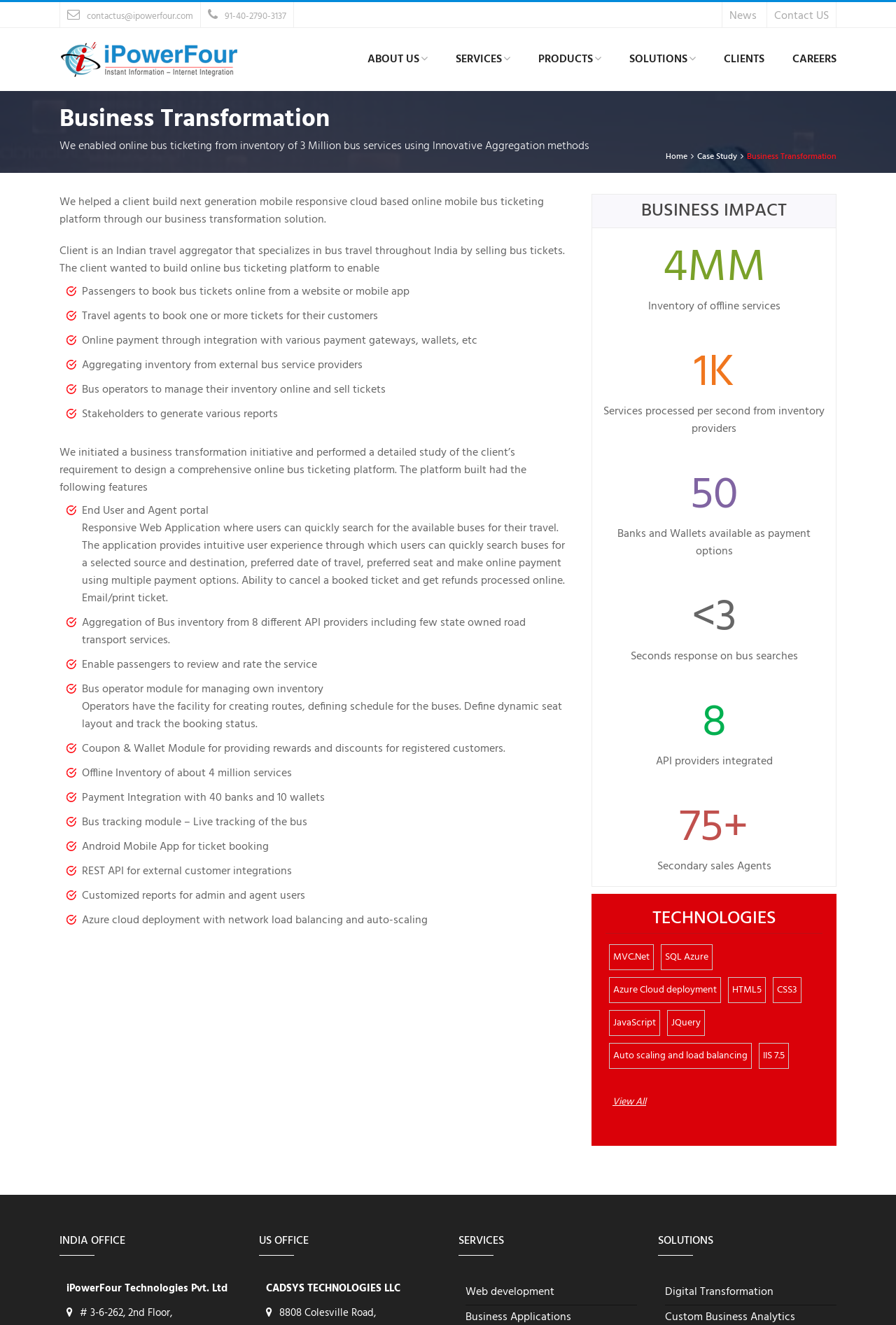Determine the bounding box coordinates for the UI element described. Format the coordinates as (top-left x, top-left y, bottom-right x, bottom-right y) and ensure all values are between 0 and 1. Element description: Business Transformation

[0.834, 0.113, 0.934, 0.124]